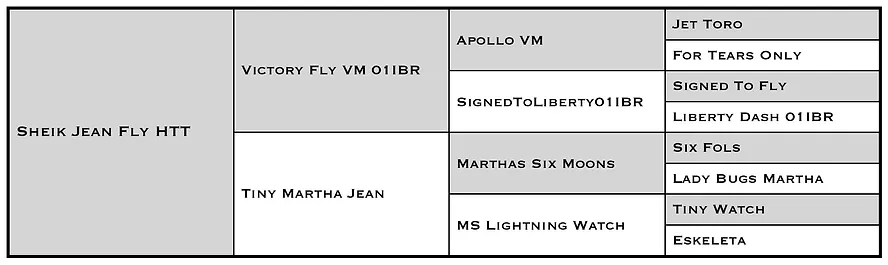What is the purpose of the lineage chart?
Look at the screenshot and respond with a single word or phrase.

To showcase heritage